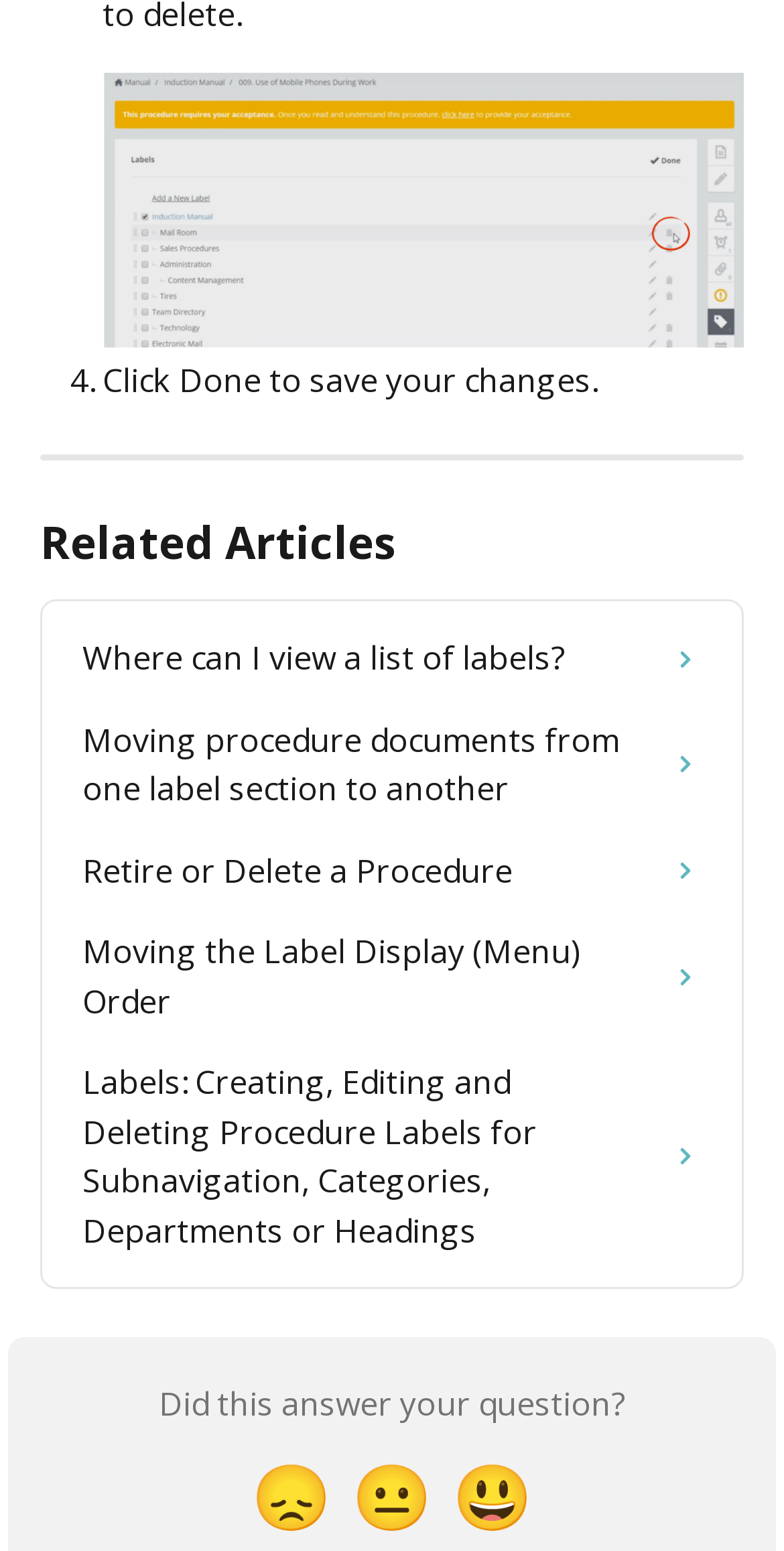What is the question being answered on this page?
We need a detailed and meticulous answer to the question.

The static text 'Did this answer your question?' implies that the page is answering a question, but the question itself is not specified on the page.